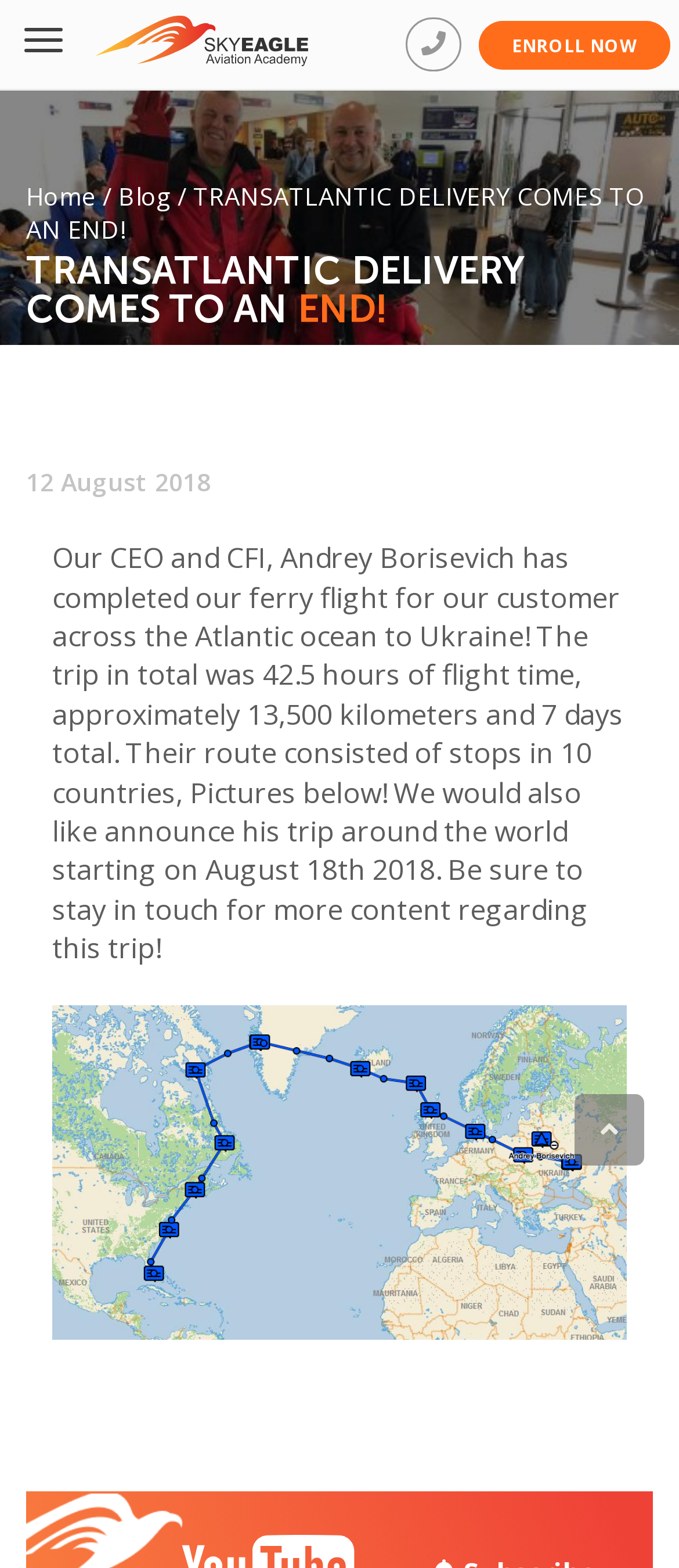What is the name of the aviation academy?
Using the image, provide a detailed and thorough answer to the question.

The name of the aviation academy can be found in the link element with the text 'SkyEagle Aviation Academy' and also in the image element with the same text, which is located at the top of the webpage.